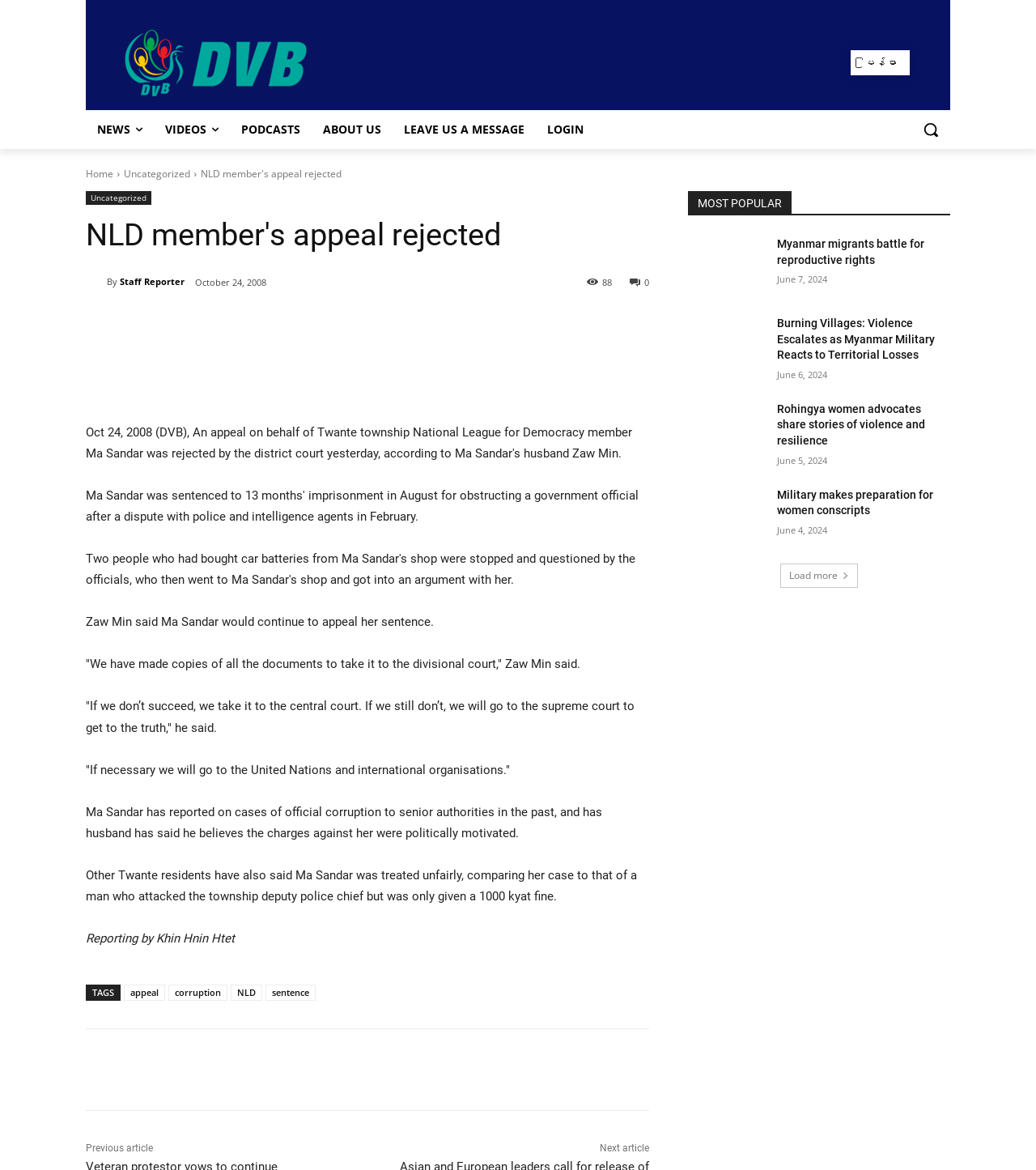Determine the bounding box coordinates of the clickable element to achieve the following action: 'Search for something'. Provide the coordinates as four float values between 0 and 1, formatted as [left, top, right, bottom].

[0.88, 0.094, 0.917, 0.127]